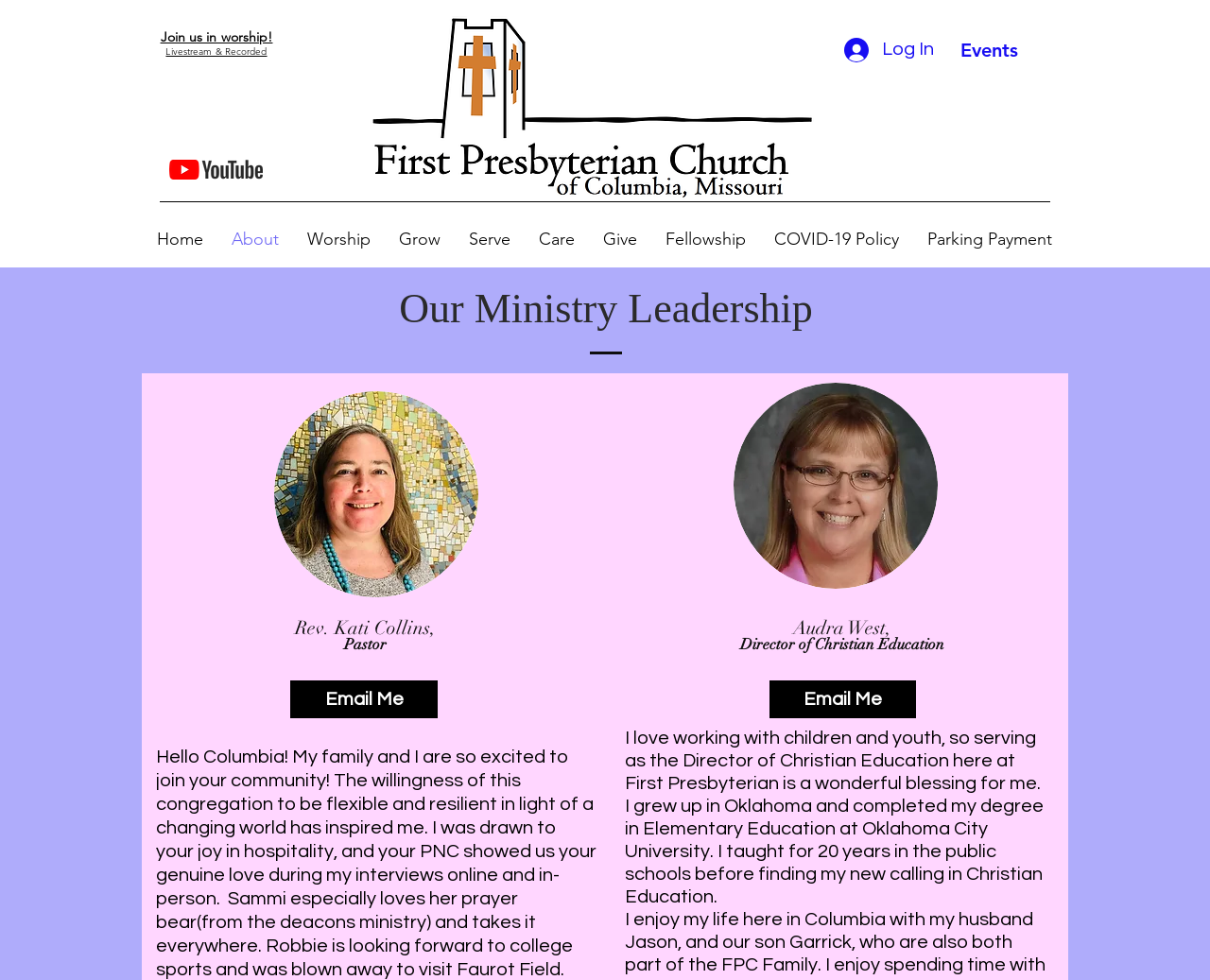Please identify the bounding box coordinates of the area that needs to be clicked to fulfill the following instruction: "Email 'Audra West, Director of Christian Education'."

[0.636, 0.694, 0.757, 0.733]